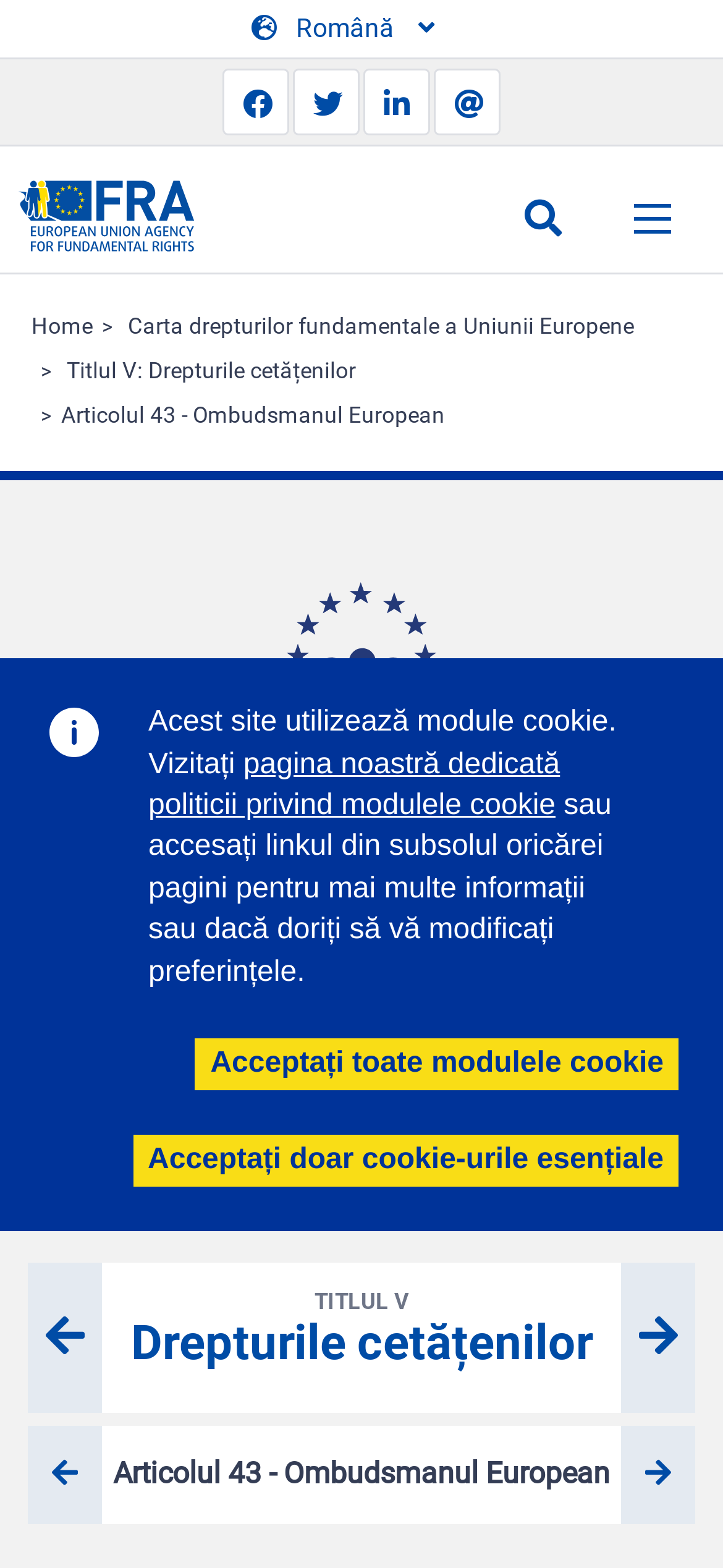Locate the bounding box coordinates of the area to click to fulfill this instruction: "Read the previous article". The bounding box should be presented as four float numbers between 0 and 1, in the order [left, top, right, bottom].

[0.038, 0.91, 0.141, 0.972]